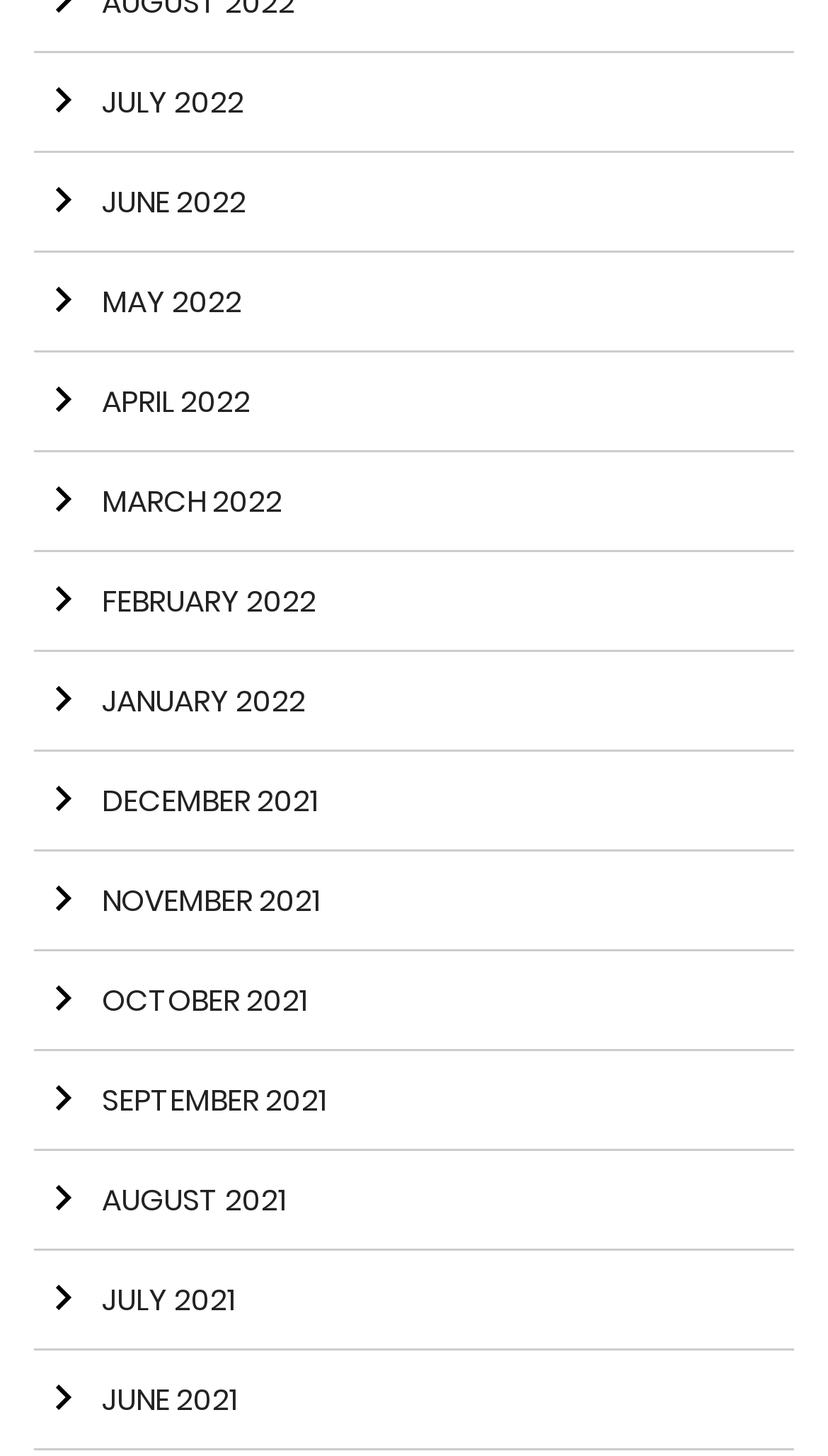Please identify the bounding box coordinates of the area that needs to be clicked to fulfill the following instruction: "View January 2022."

[0.041, 0.447, 0.959, 0.516]